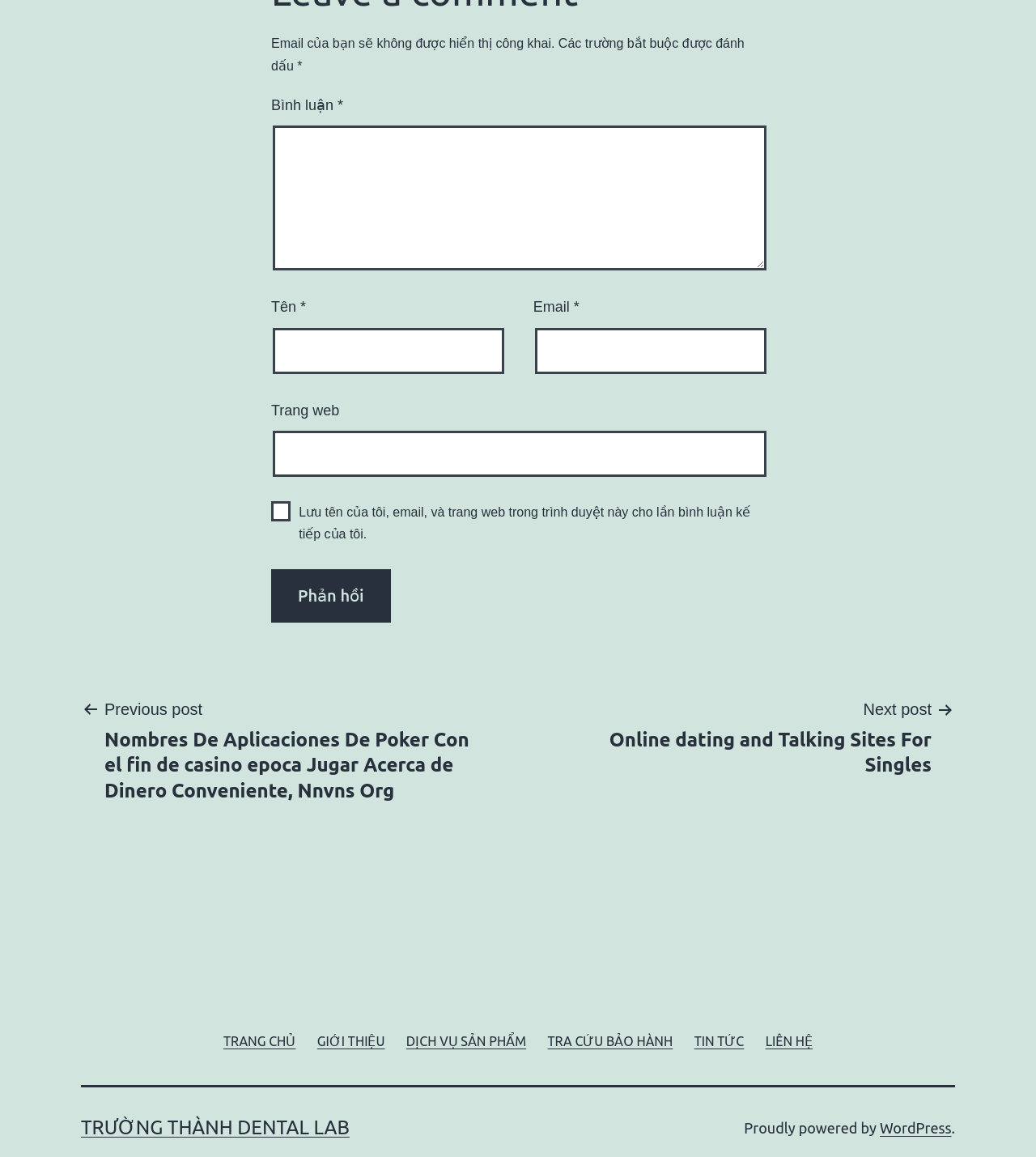What is the purpose of the checkbox?
Using the image, provide a concise answer in one word or a short phrase.

Save comment information